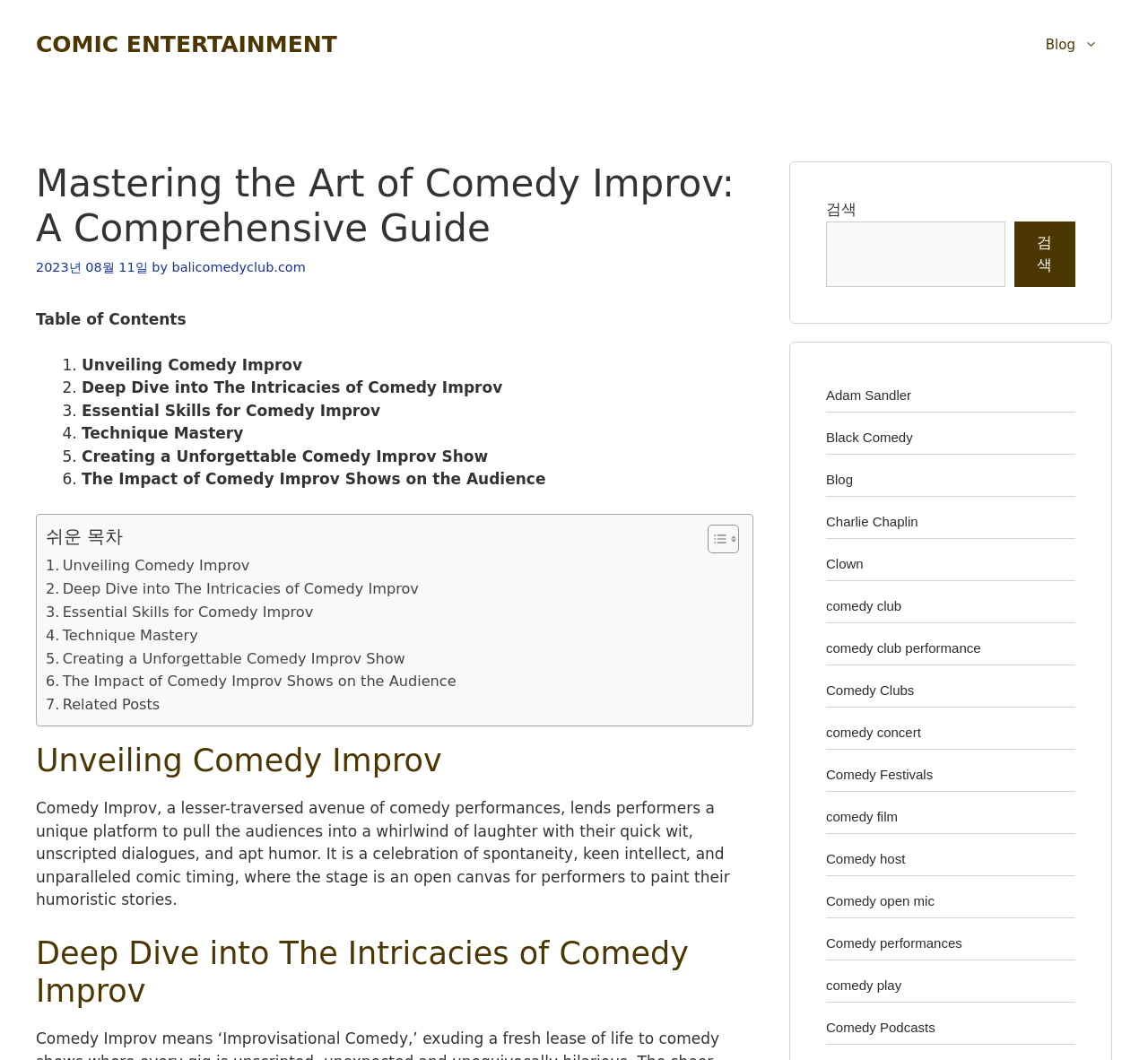Please indicate the bounding box coordinates of the element's region to be clicked to achieve the instruction: "Go to the 'Blog' page". Provide the coordinates as four float numbers between 0 and 1, i.e., [left, top, right, bottom].

[0.898, 0.017, 0.969, 0.068]